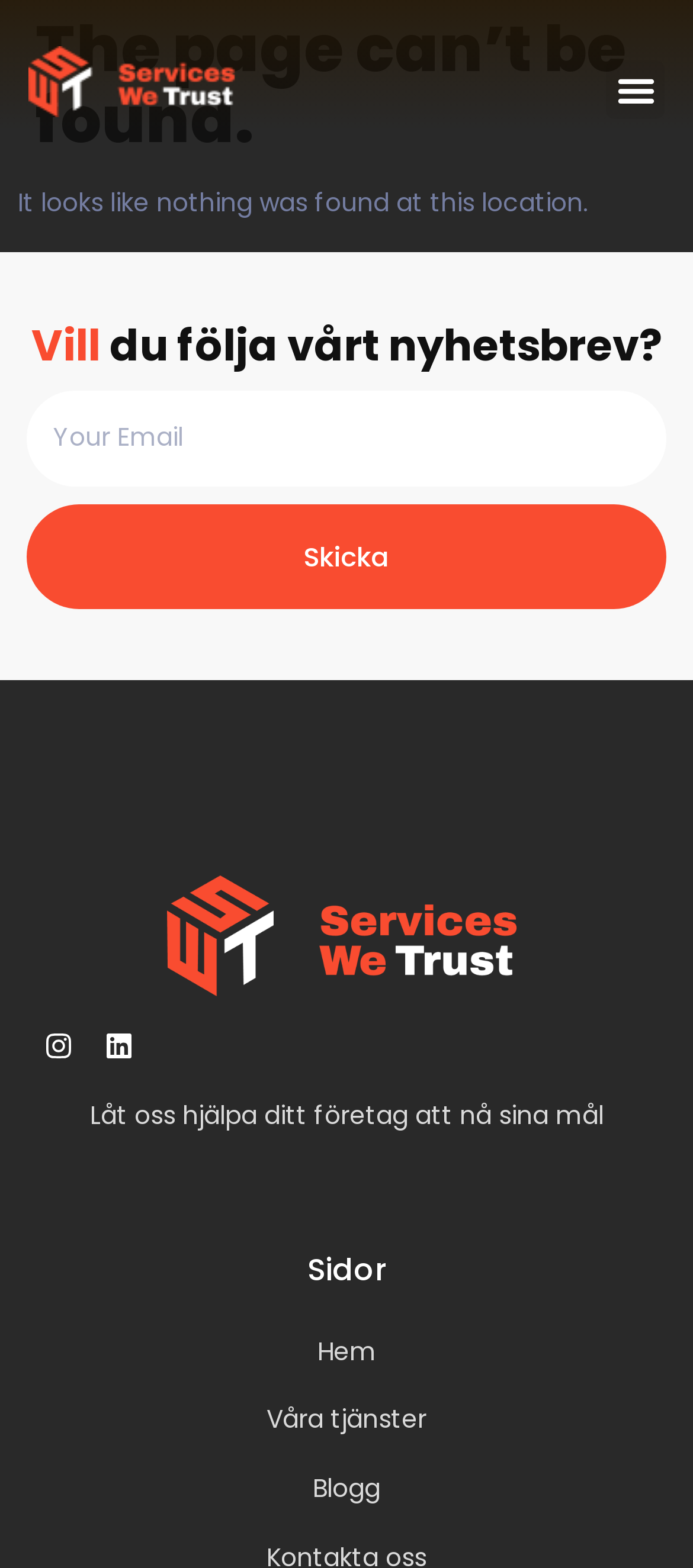Indicate the bounding box coordinates of the clickable region to achieve the following instruction: "Click subscribe."

None